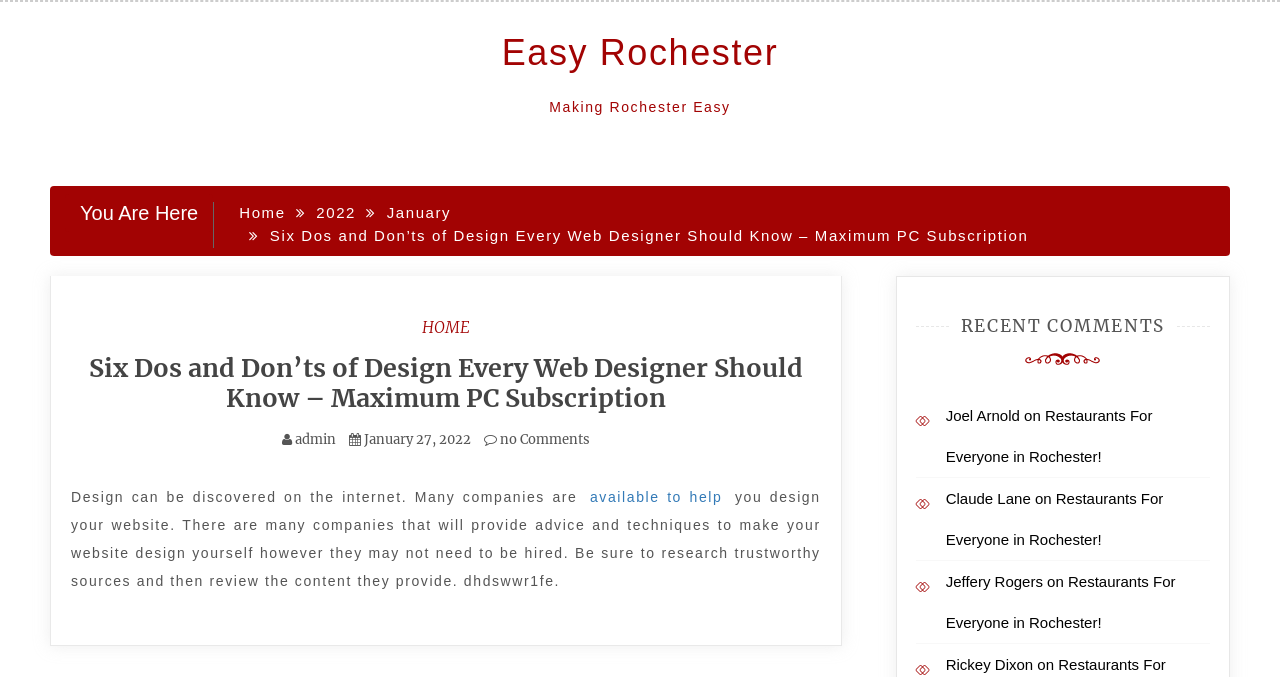Locate the bounding box coordinates of the area that needs to be clicked to fulfill the following instruction: "View the post by 'Rickey Dixon'". The coordinates should be in the format of four float numbers between 0 and 1, namely [left, top, right, bottom].

[0.739, 0.969, 0.807, 0.994]